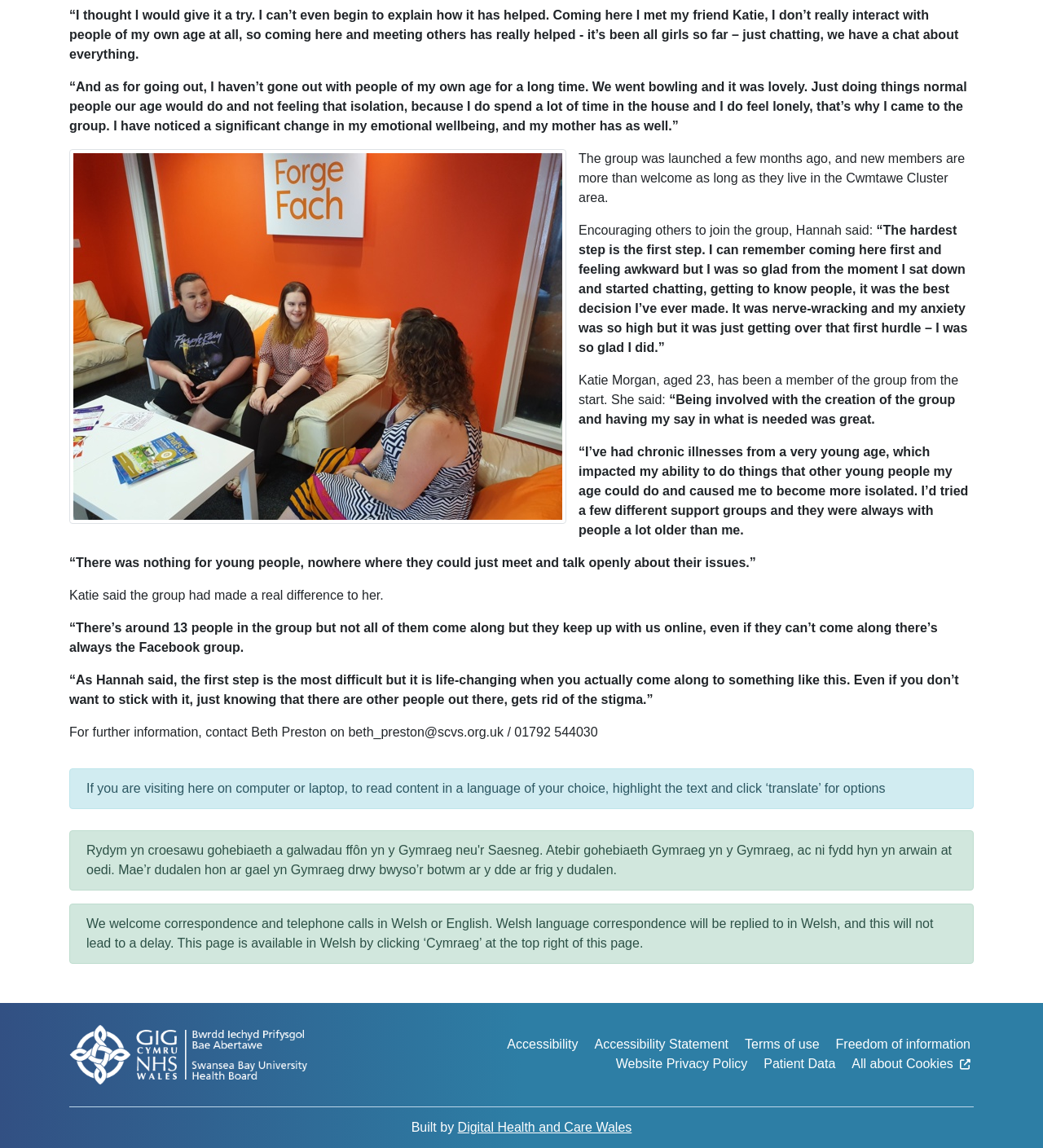Show the bounding box coordinates for the HTML element as described: "post-edited".

None